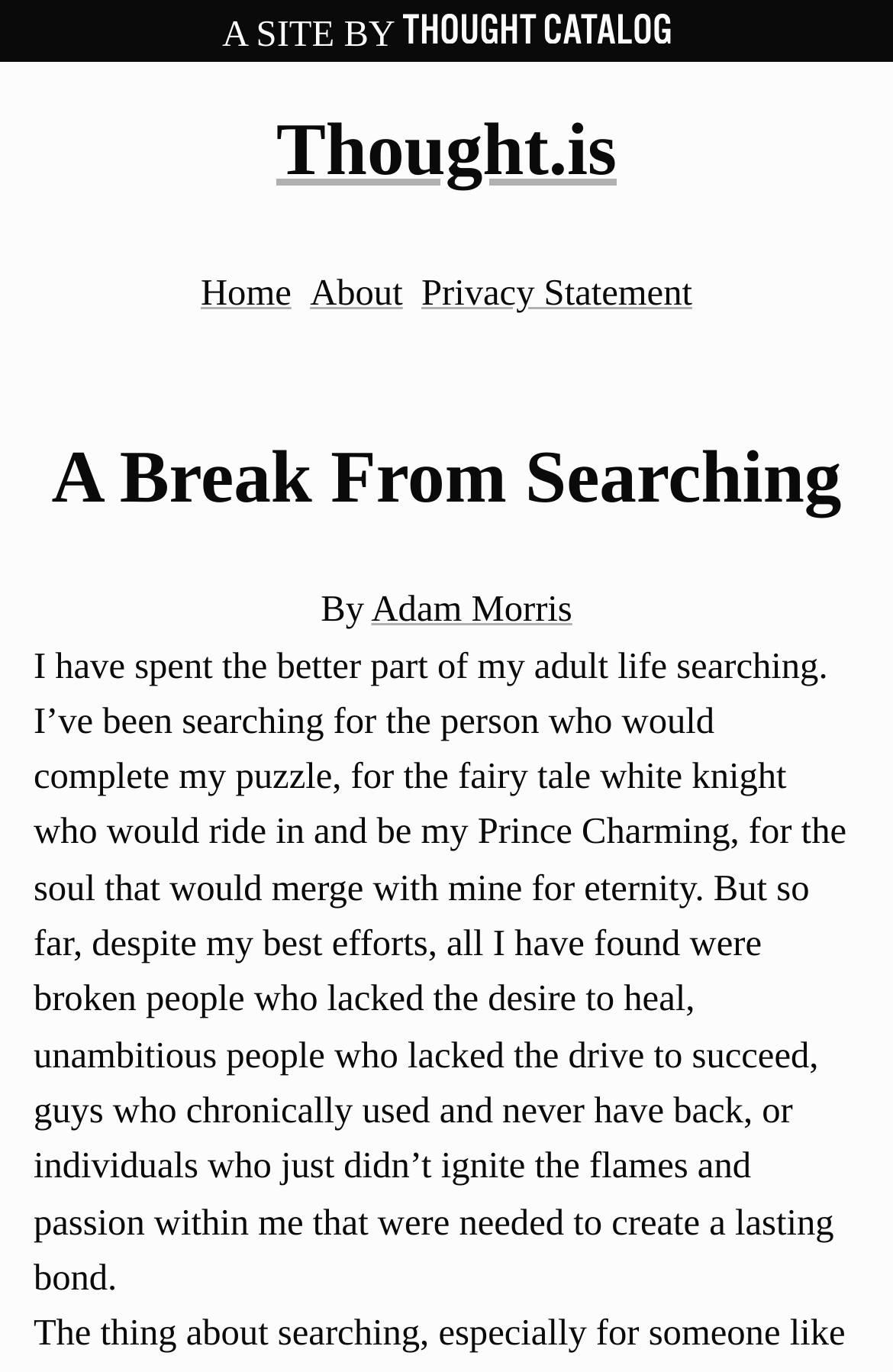Respond to the following query with just one word or a short phrase: 
What is the location of the 'About' link?

Top navigation bar